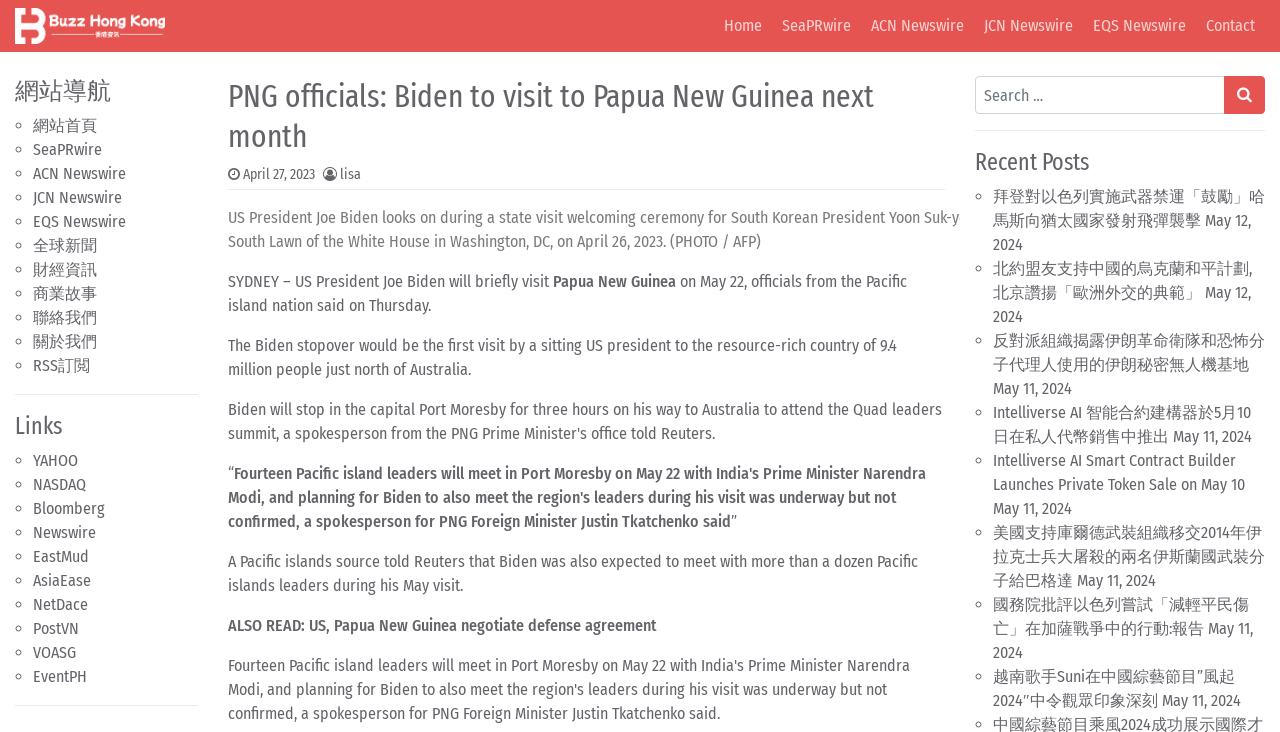Identify the bounding box coordinates for the UI element described as follows: aria-label="Search input" name="s" placeholder="Search …". Use the format (top-left x, top-left y, bottom-right x, bottom-right y) and ensure all values are floating point numbers between 0 and 1.

[0.762, 0.104, 0.957, 0.156]